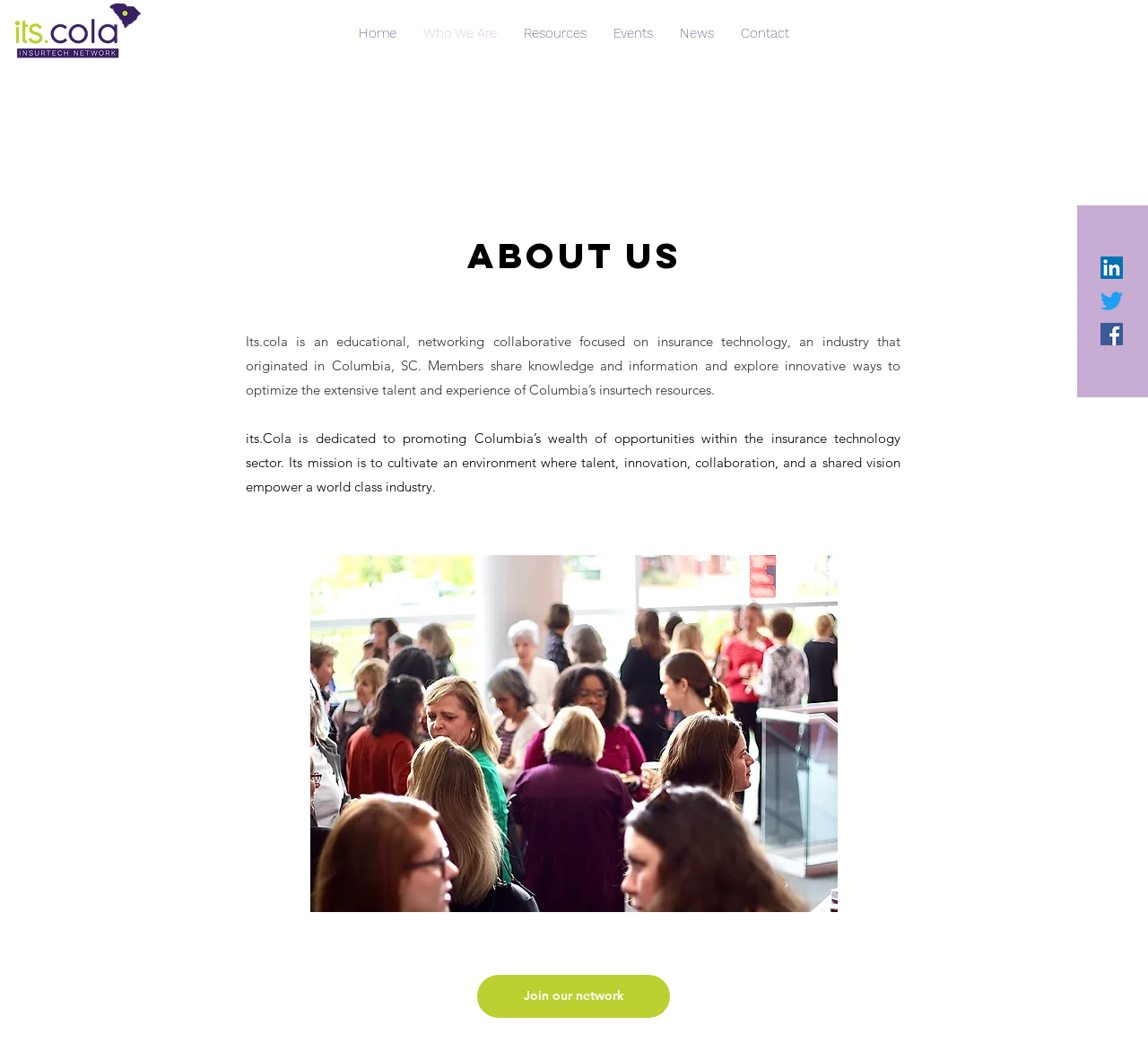What is the industry that originated in Columbia, SC?
Look at the image and construct a detailed response to the question.

Based on the webpage content, specifically the first StaticText element, it is clear that the industry that originated in Columbia, SC is insurance technology.